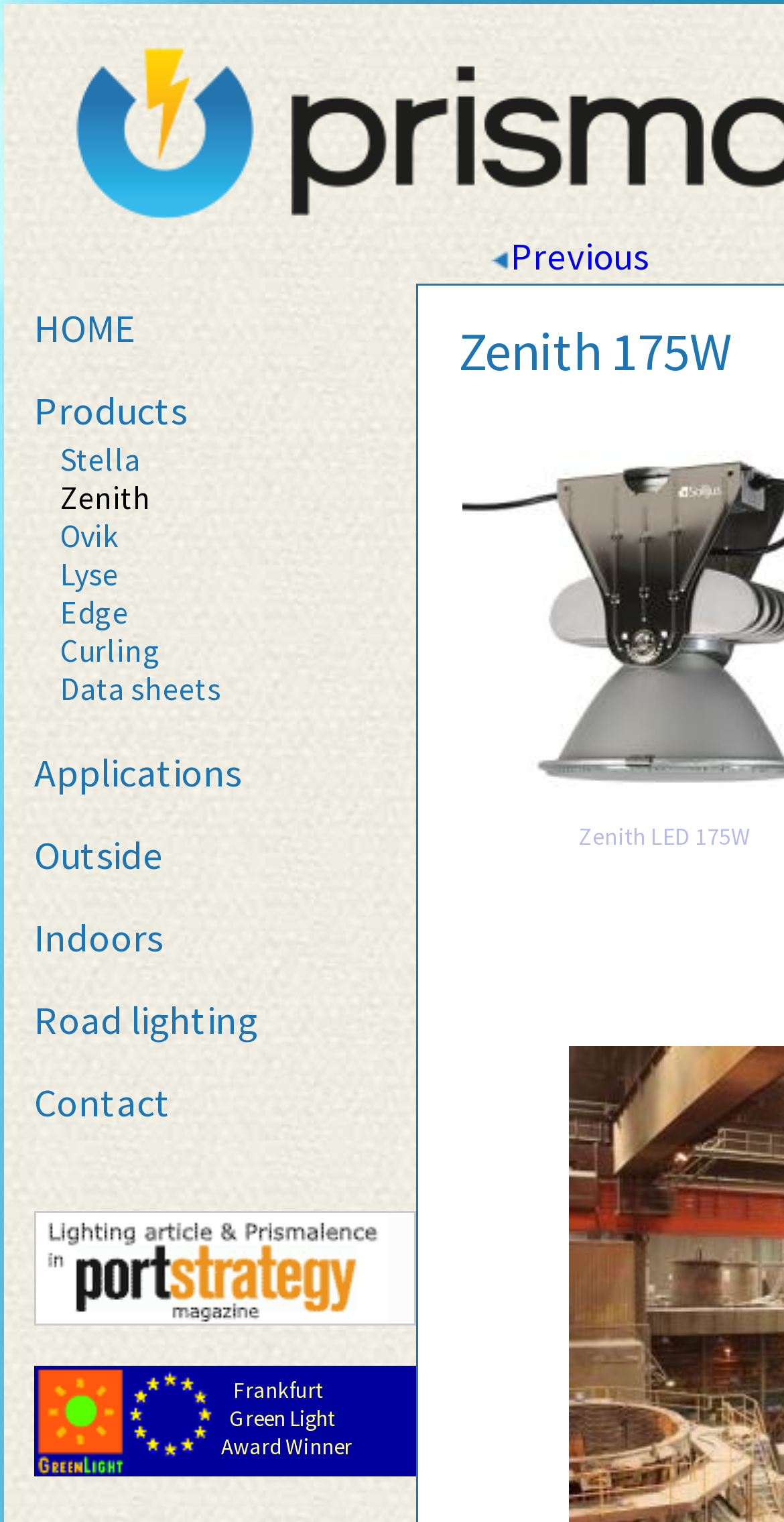Explain the features and main sections of the webpage comprehensively.

This webpage is about Zenith 175W, a product from Prismalence. At the top, there is a navigation menu with links to "HOME", "Products", "Applications", "Outside", "Indoors", "Road lighting", and "Contact". Below the navigation menu, there is a table with a row of links to "Stella", "Ovik", "Lyse", "Edge", "Curling", and "Data sheets".

On the right side of the page, there is a section with two images and their corresponding links. The first image is related to a lighting article and Prismalence in Port Strategy magazine, and the second image is the Green Light Logo, accompanied by text "Green Light Award Winner".

At the bottom of the page, there is a link to "Previous" with an arrow icon next to it. There is also a small gap in the layout, indicated by a single whitespace character.

Overall, the webpage appears to be a product page with navigation links, product information, and some awards or recognition.